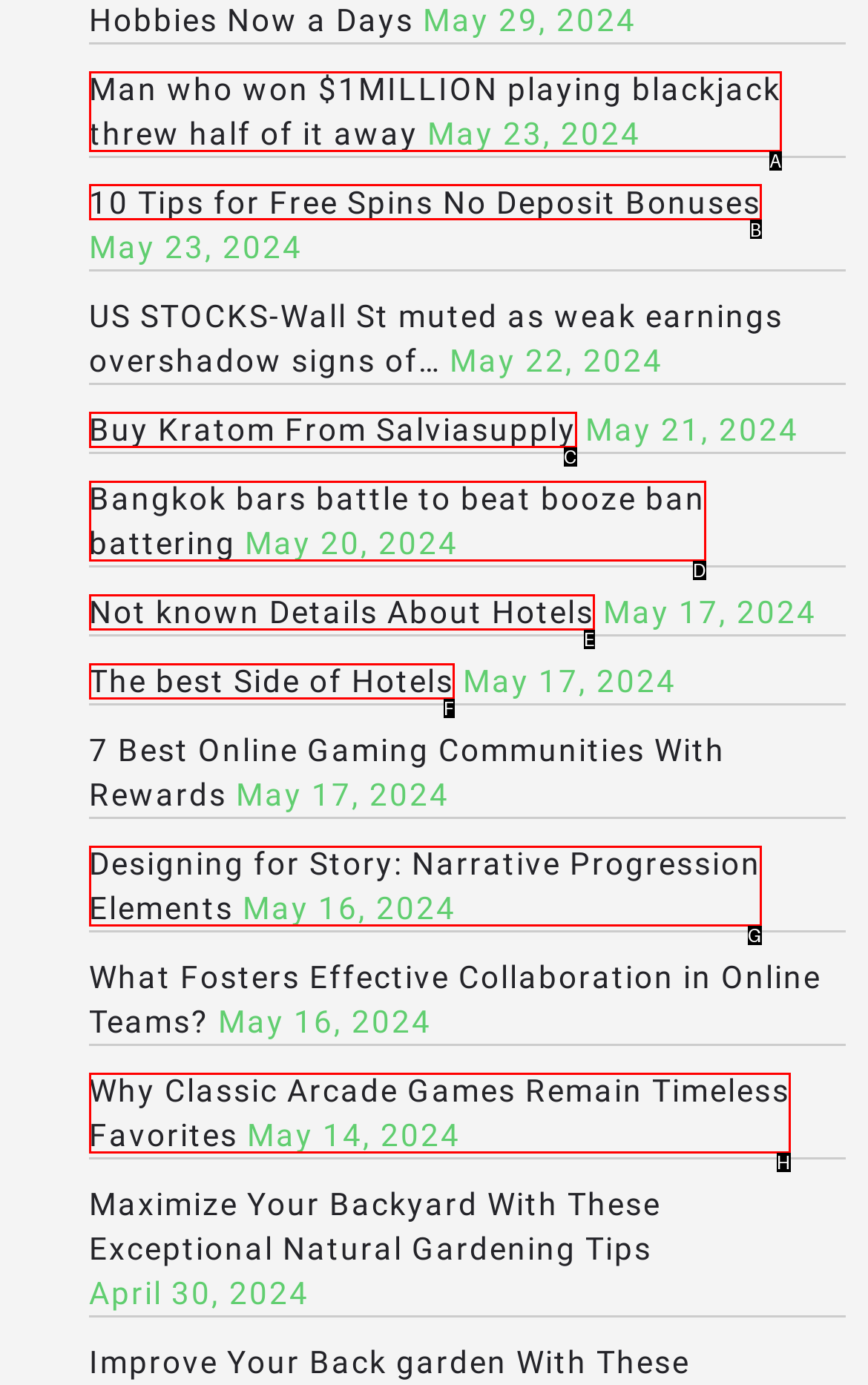Select the option I need to click to accomplish this task: Learn about 10 tips for free spins no deposit bonuses
Provide the letter of the selected choice from the given options.

B